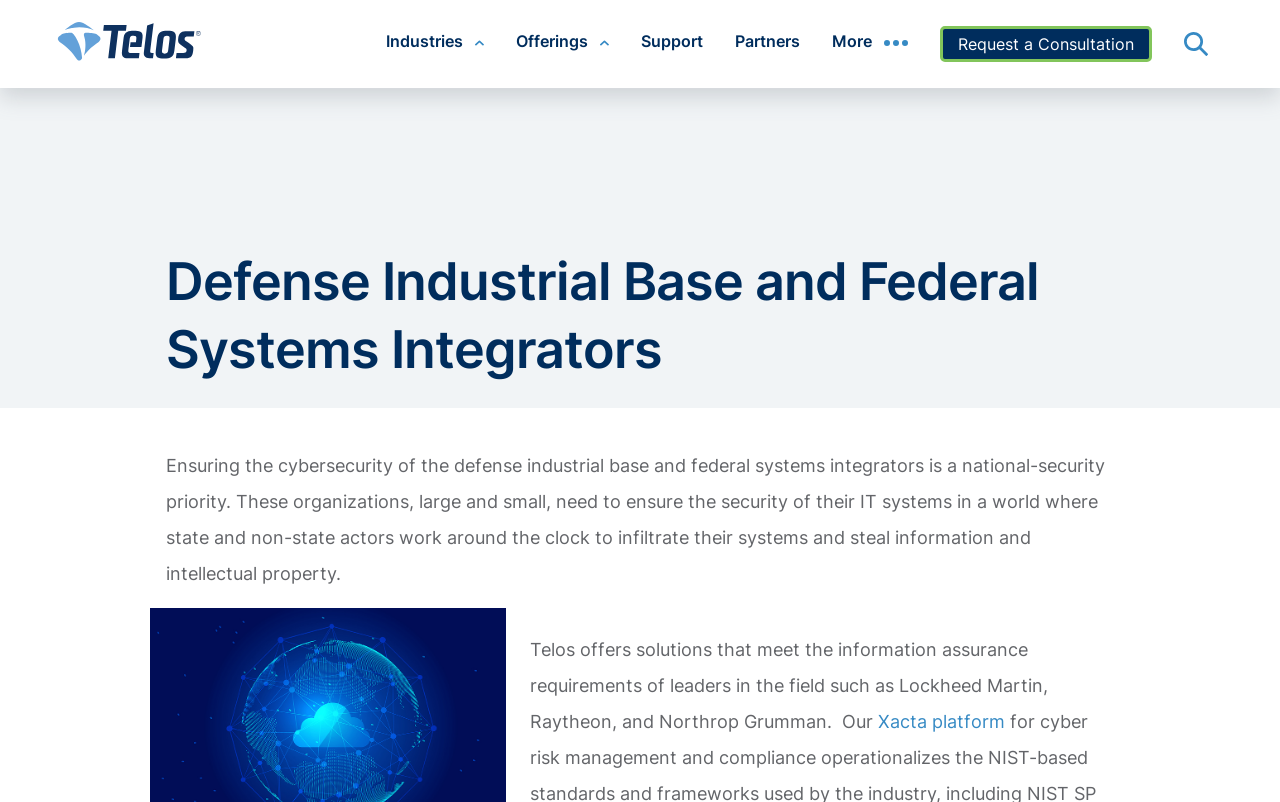Please identify the bounding box coordinates of the clickable element to fulfill the following instruction: "Open site search". The coordinates should be four float numbers between 0 and 1, i.e., [left, top, right, bottom].

[0.912, 0.0, 0.956, 0.11]